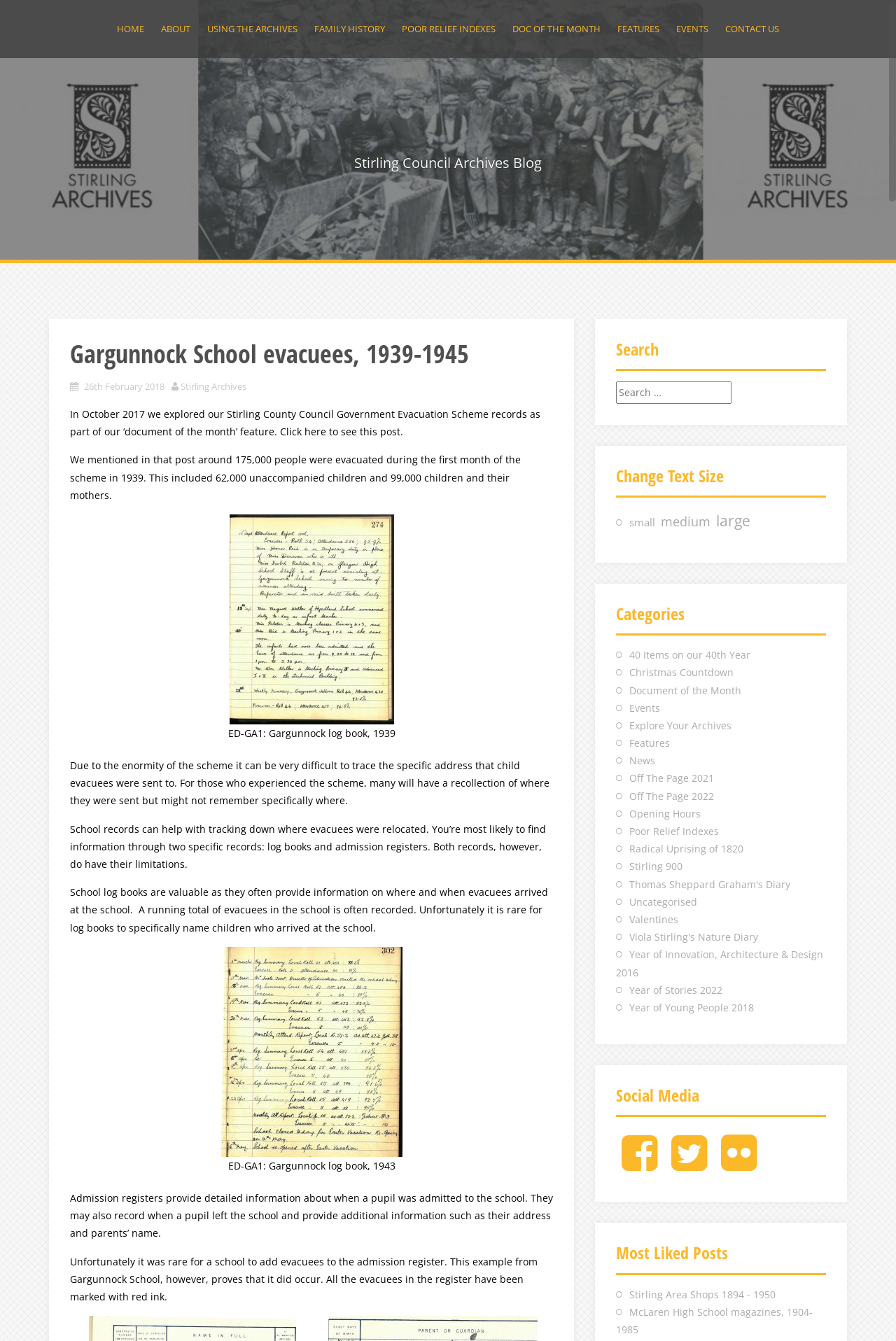Locate the primary headline on the webpage and provide its text.

Gargunnock School evacuees, 1939-1945